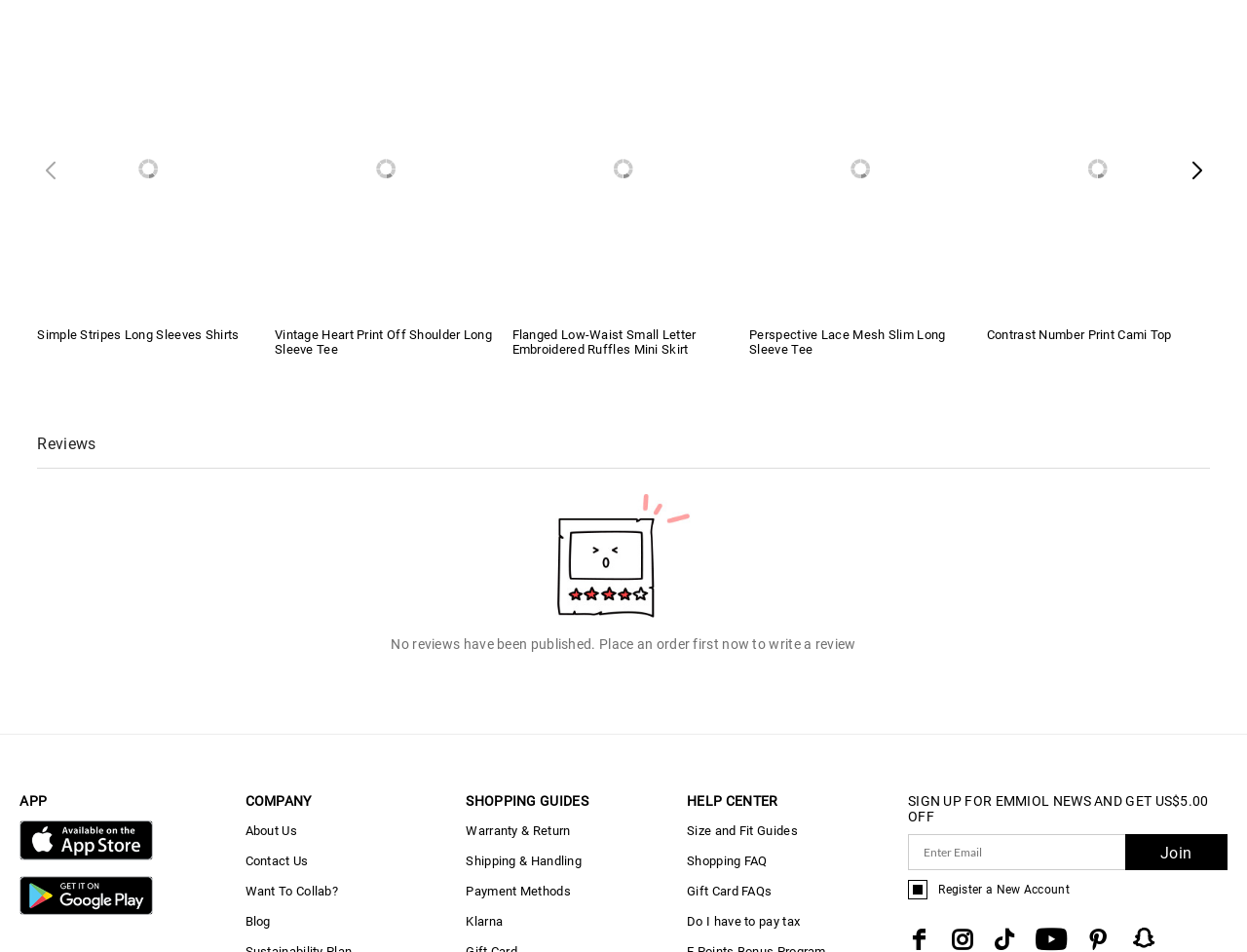Respond concisely with one word or phrase to the following query:
How many products are displayed on the current page?

5